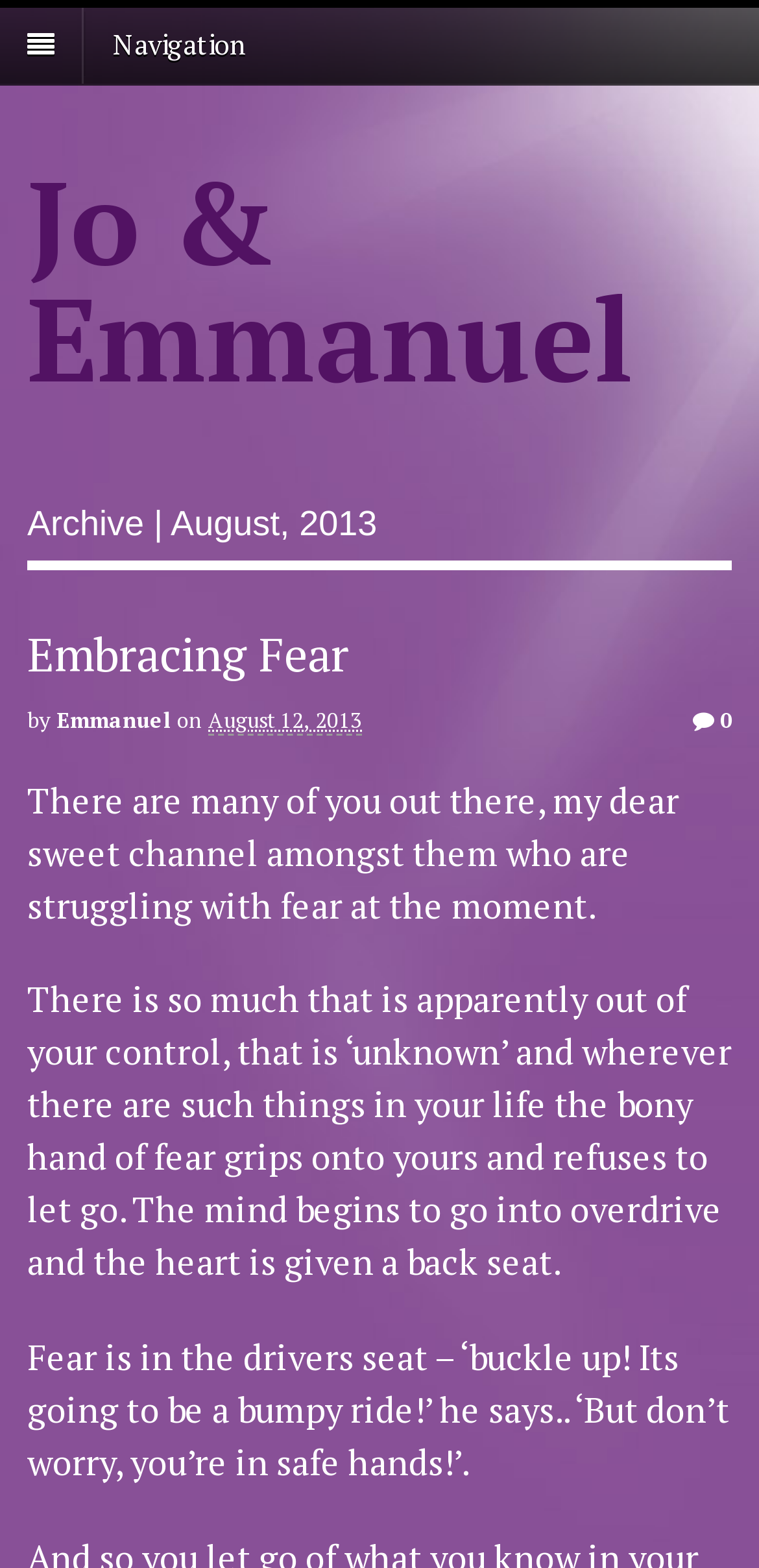Identify the bounding box for the described UI element: "Embracing Fear".

[0.036, 0.397, 0.459, 0.437]